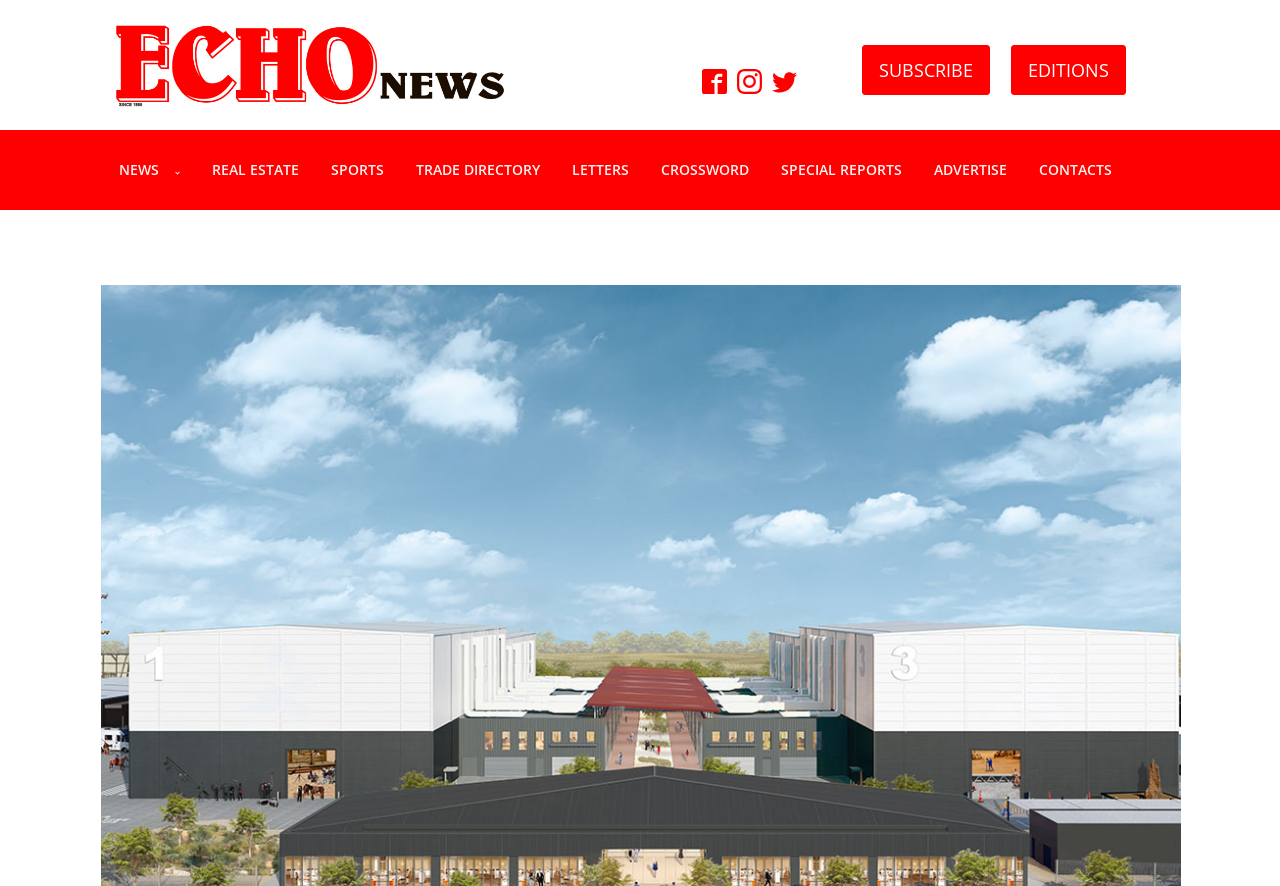Look at the image and write a detailed answer to the question: 
How many main navigation items are available?

There are nine main navigation items available on the webpage, which are 'NEWS', 'REAL ESTATE', 'SPORTS', 'TRADE DIRECTORY', 'LETTERS', 'CROSSWORD', 'SPECIAL REPORTS', 'ADVERTISE', and 'CONTACTS'. These items can be found in the 'Main' navigation section.